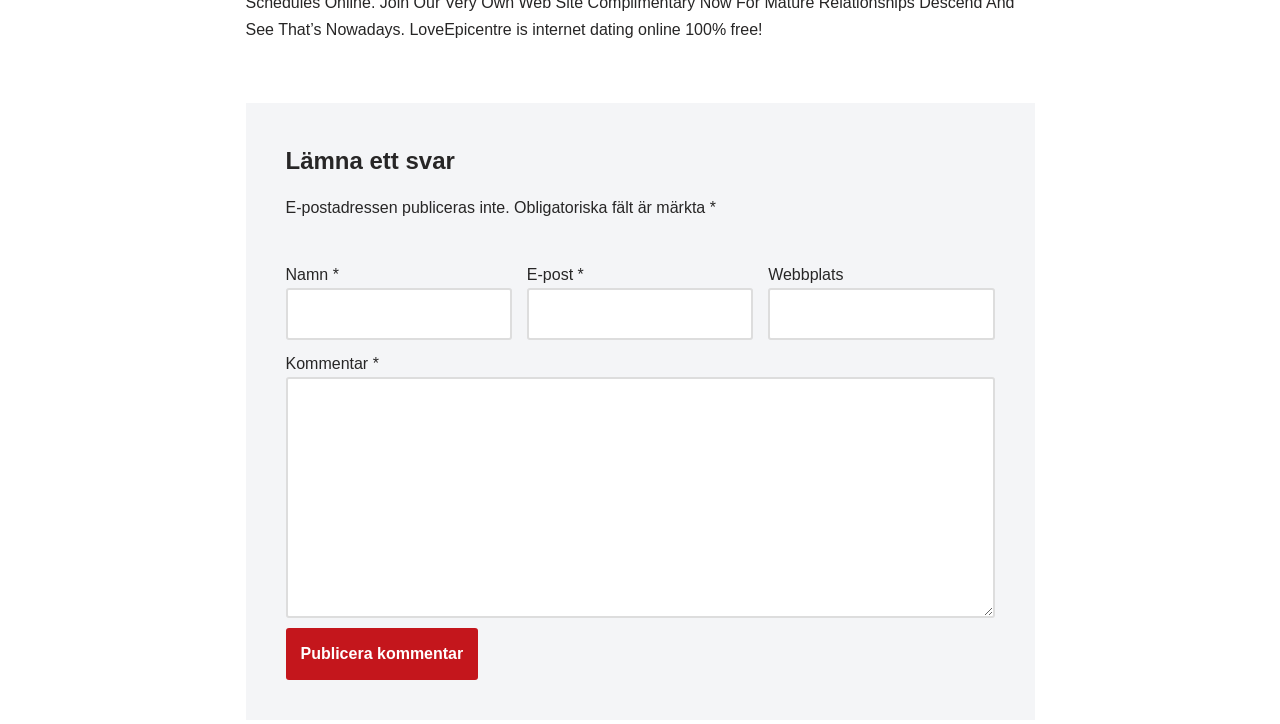Please find the bounding box for the UI component described as follows: "parent_node: E-post * aria-describedby="email-notes" name="email"".

[0.412, 0.398, 0.588, 0.469]